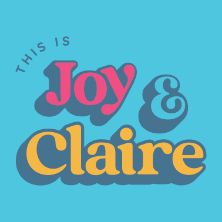Could you please study the image and provide a detailed answer to the question:
What theme is emphasized by the 'Claire' lettering?

The caption describes the 'Claire' lettering as being in a cheerful yellow gradient, which suggests that the theme emphasized is a bright and optimistic one, fitting for a podcast that discusses everyday life and wellness.